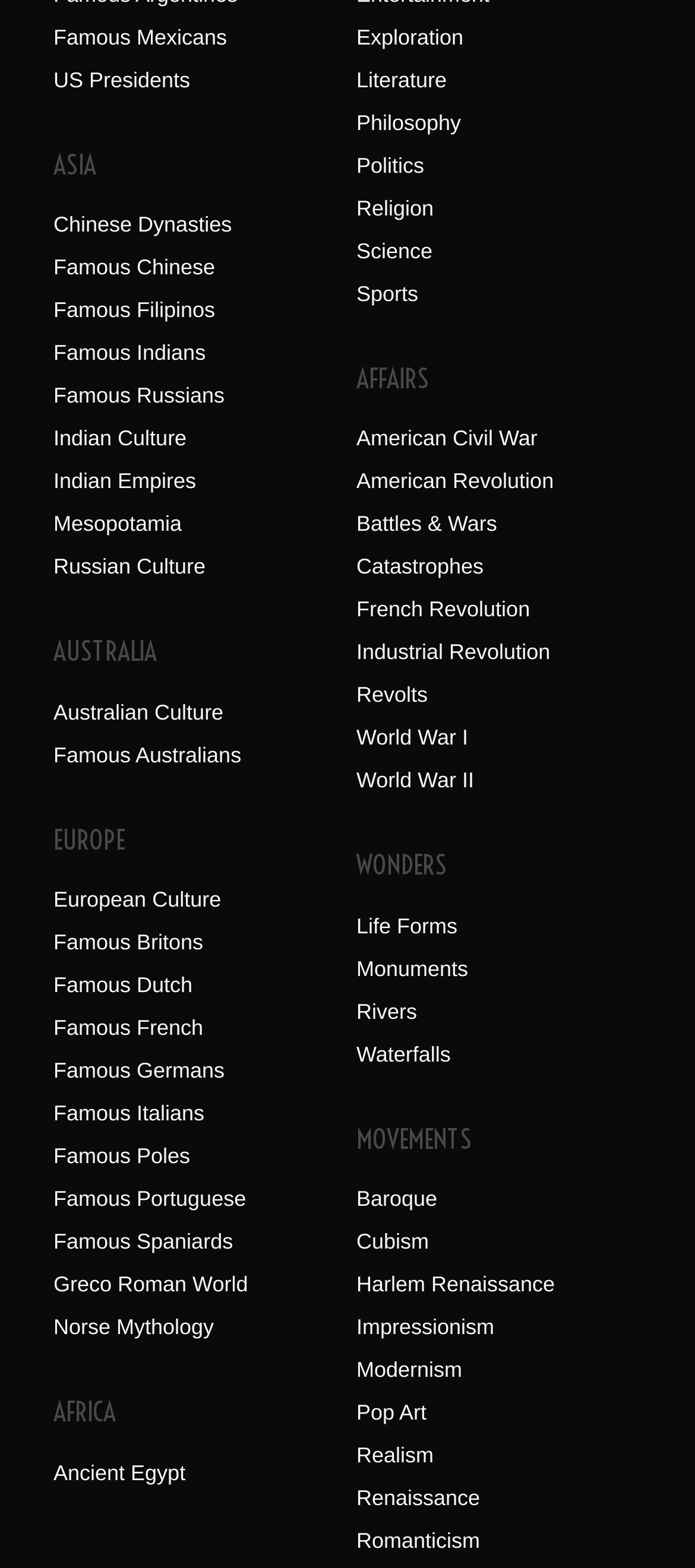How many headings are on the webpage?
By examining the image, provide a one-word or phrase answer.

7